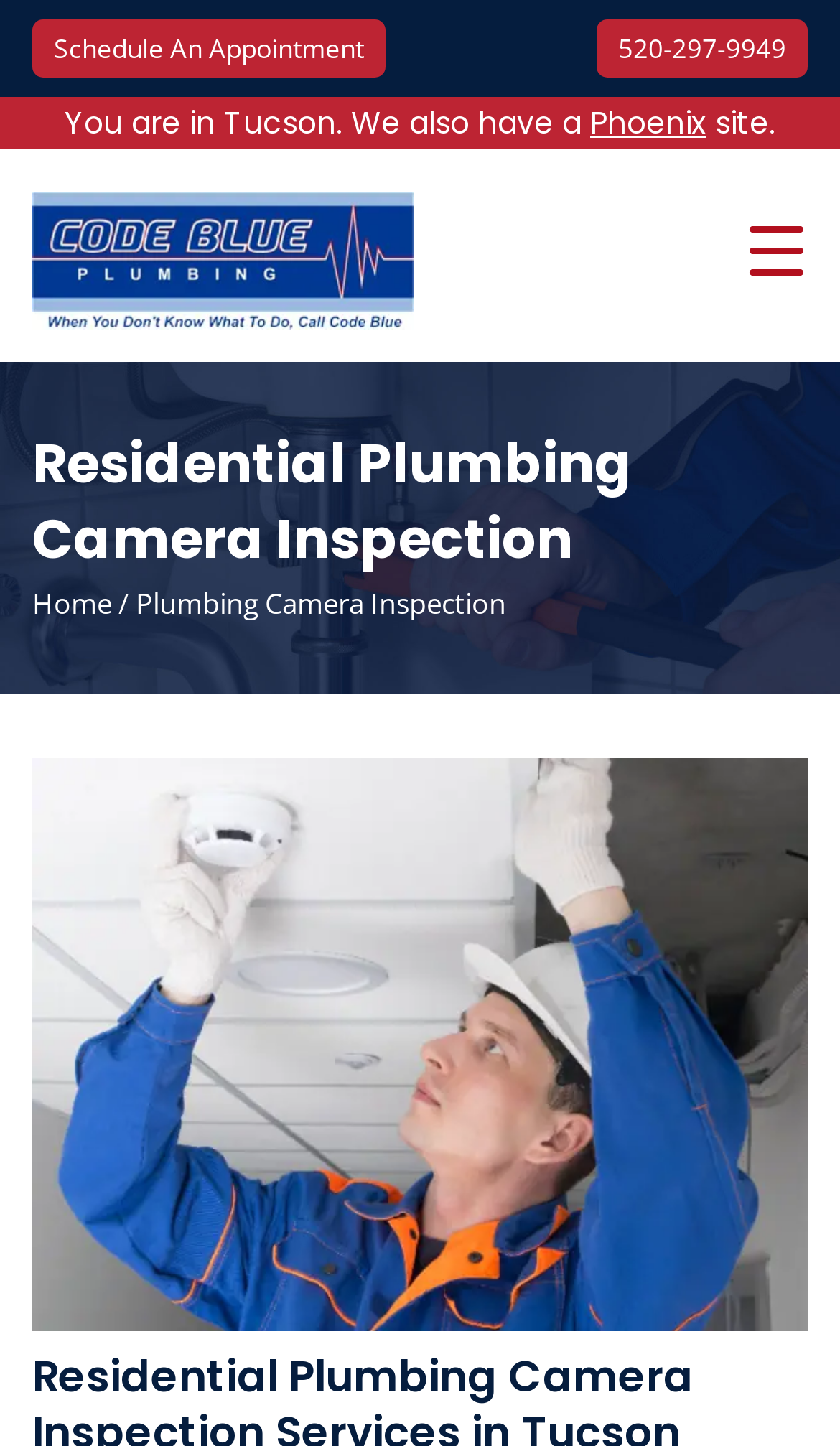What is the phone number to schedule an appointment?
Based on the image, please offer an in-depth response to the question.

I found the phone number by looking at the top section of the webpage, where there are links and text. The phone number is written as '520-297-9949' and is located next to the 'Schedule An Appointment' link.